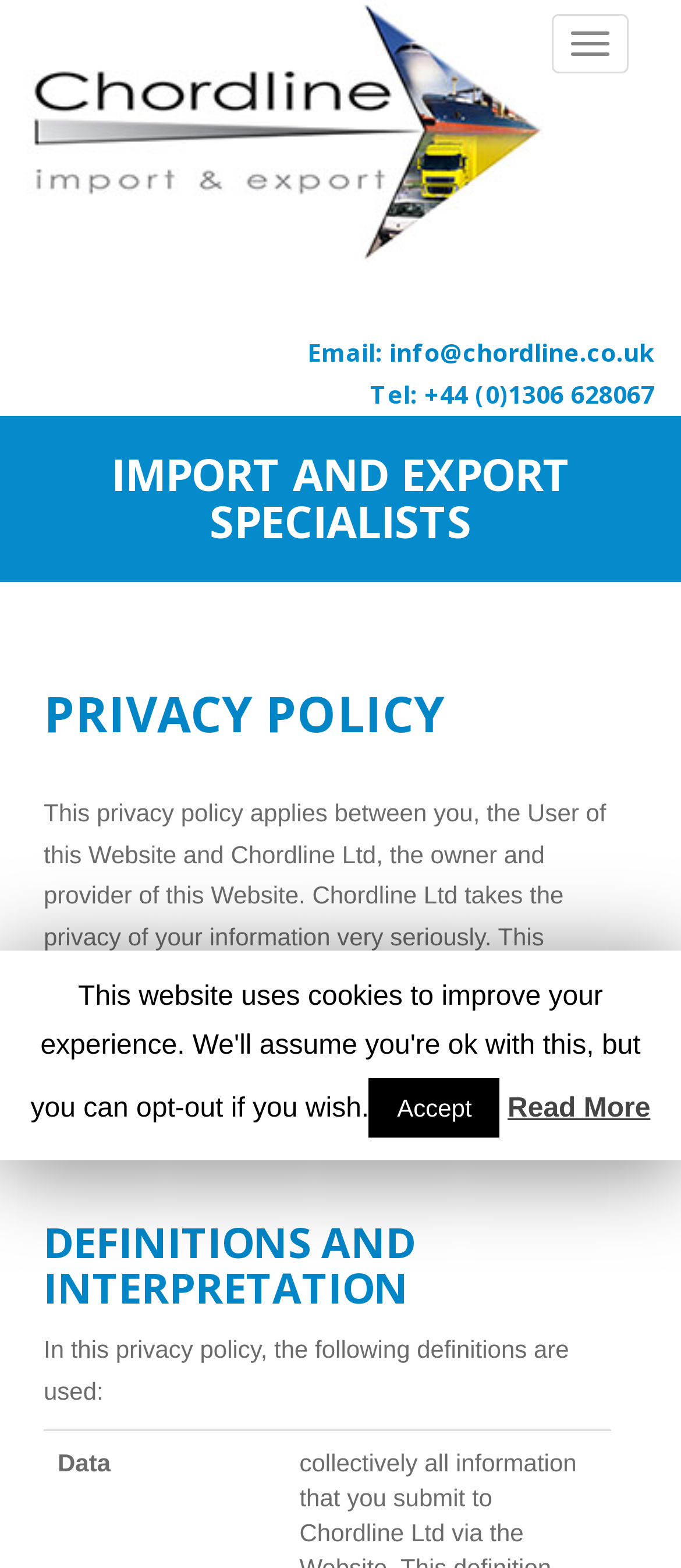Identify the bounding box coordinates for the UI element described as: "Read More".

[0.745, 0.692, 0.955, 0.722]